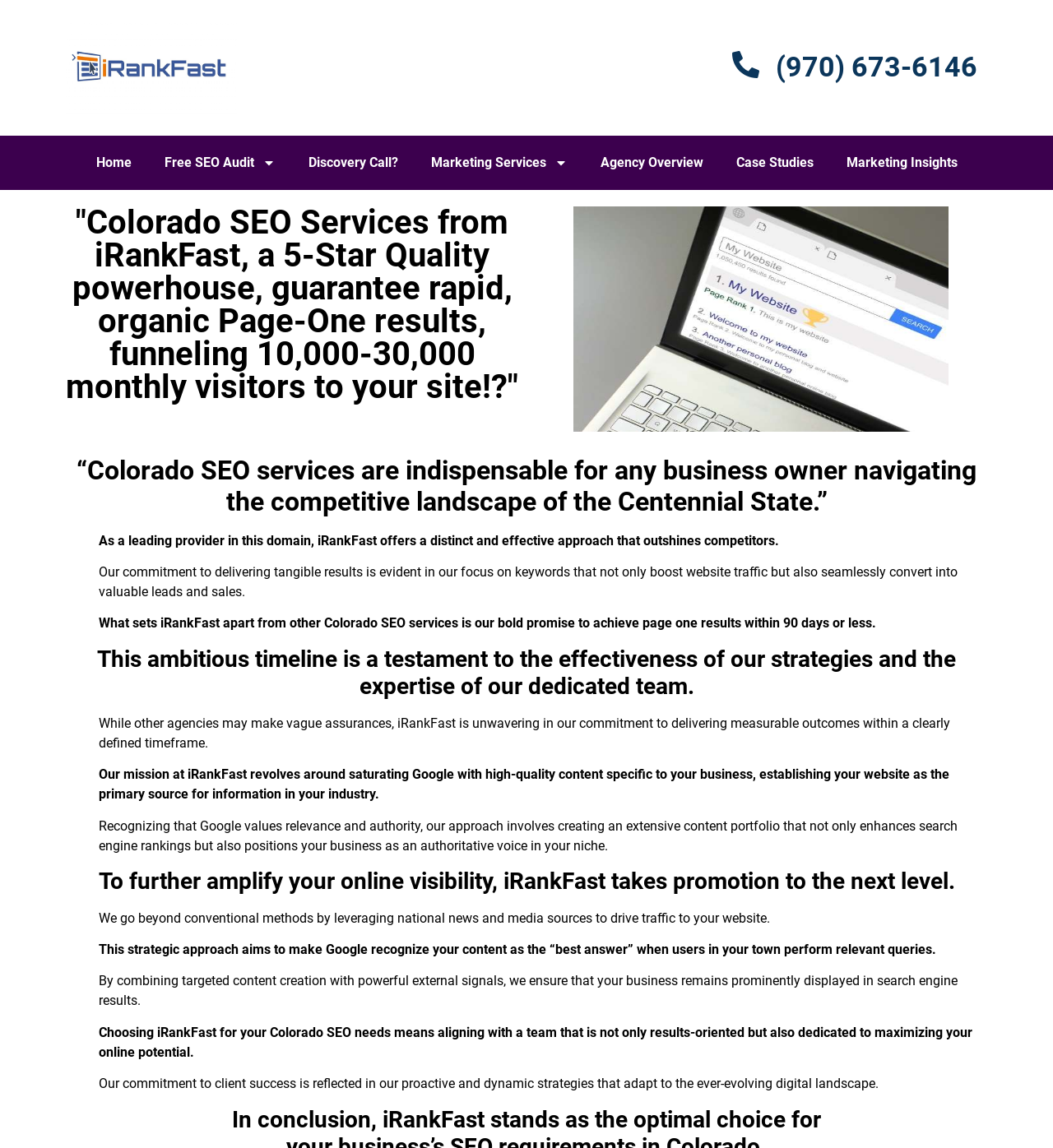Determine the bounding box for the described HTML element: "Free SEO Audit". Ensure the coordinates are four float numbers between 0 and 1 in the format [left, top, right, bottom].

[0.14, 0.125, 0.277, 0.158]